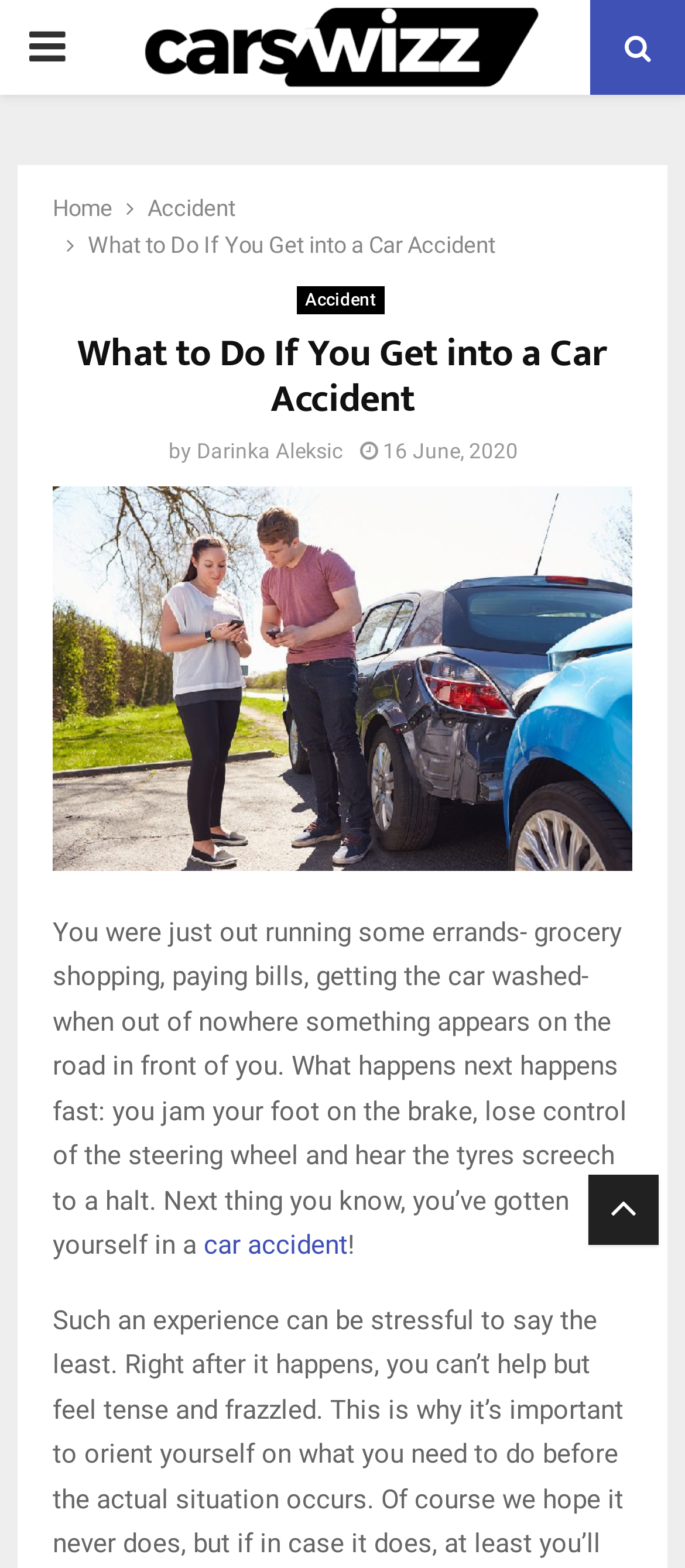Determine the webpage's heading and output its text content.

What to Do If You Get into a Car Accident